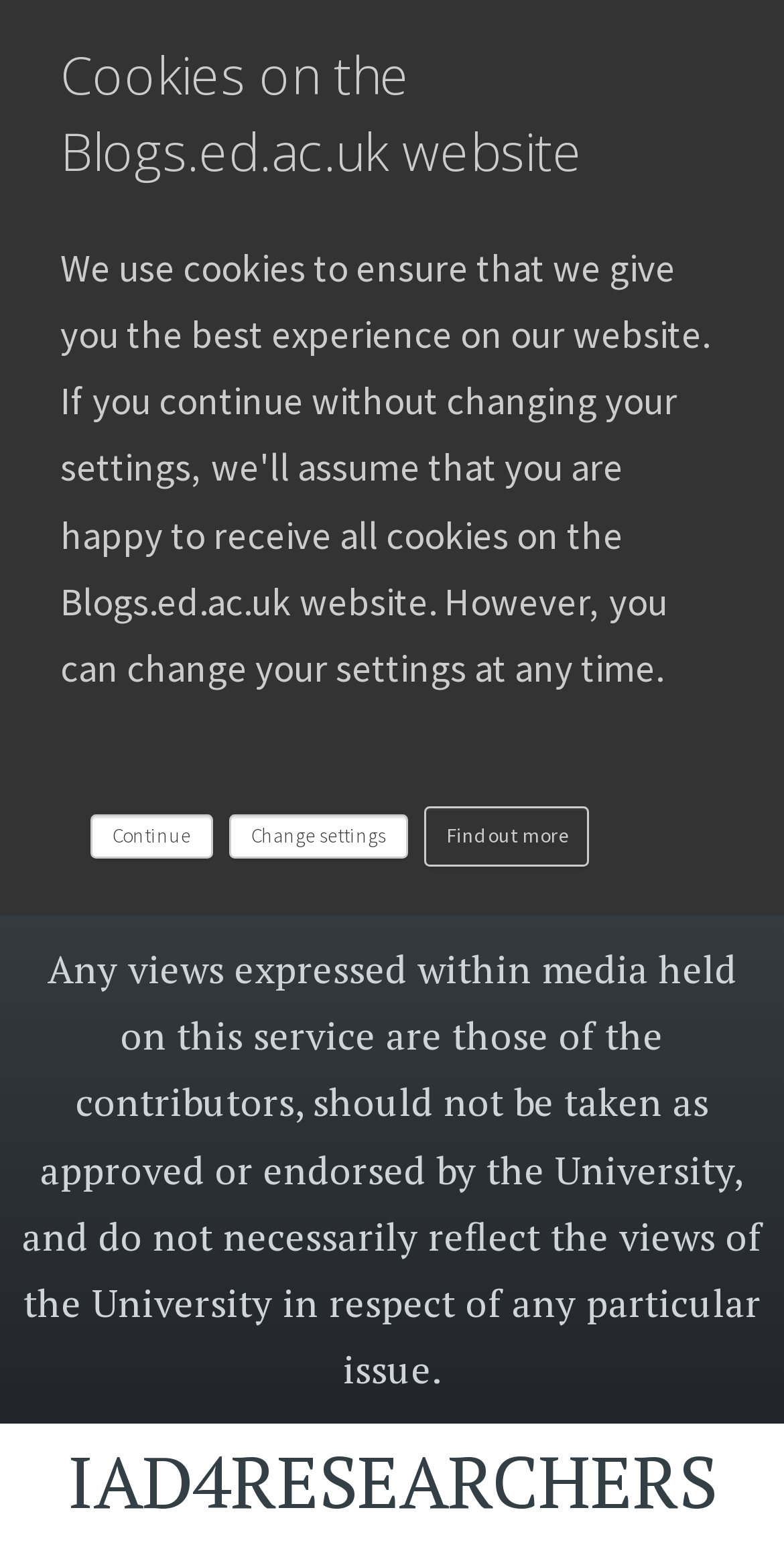Locate the bounding box coordinates of the UI element described by: "Continue". Provide the coordinates as four float numbers between 0 and 1, formatted as [left, top, right, bottom].

[0.115, 0.521, 0.272, 0.549]